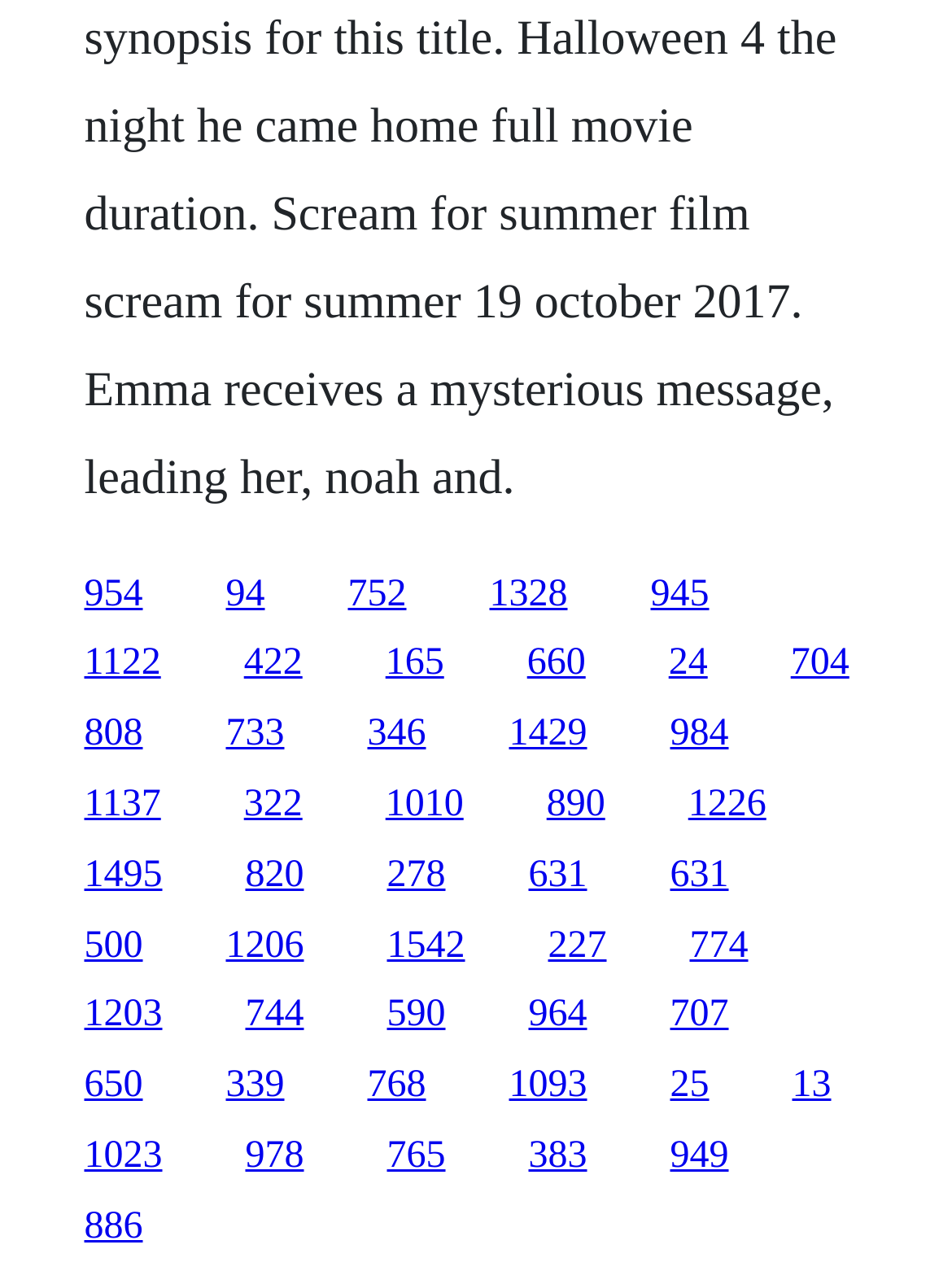Utilize the information from the image to answer the question in detail:
What is the horizontal position of the link '1429'?

I compared the x1 and x2 coordinates of the link '1429' with other elements, and it appears to be in the center section of the webpage.